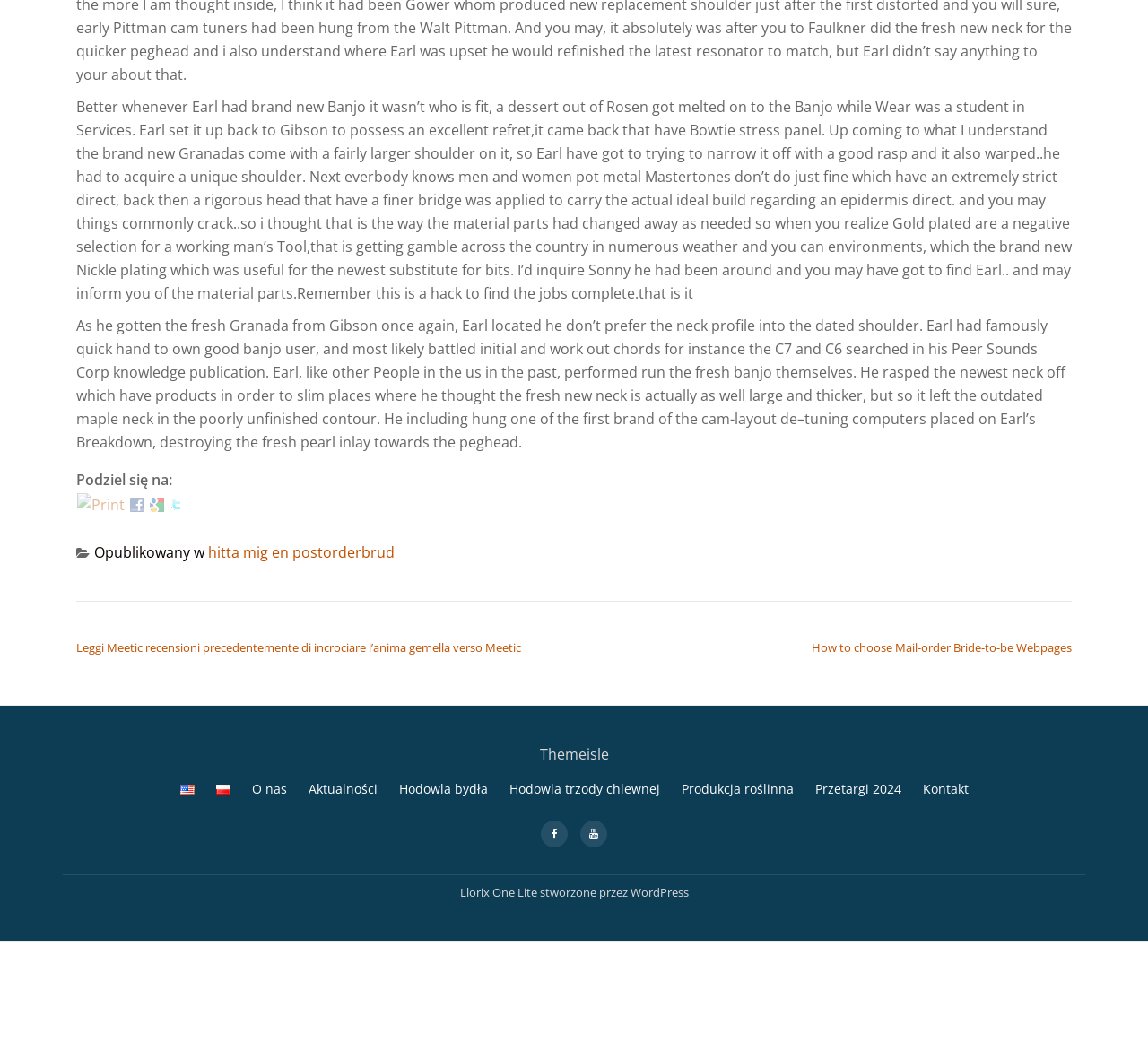Based on the element description, predict the bounding box coordinates (top-left x, top-left y, bottom-right x, bottom-right y) for the UI element in the screenshot: Produkcja roślinna

[0.593, 0.845, 0.691, 0.861]